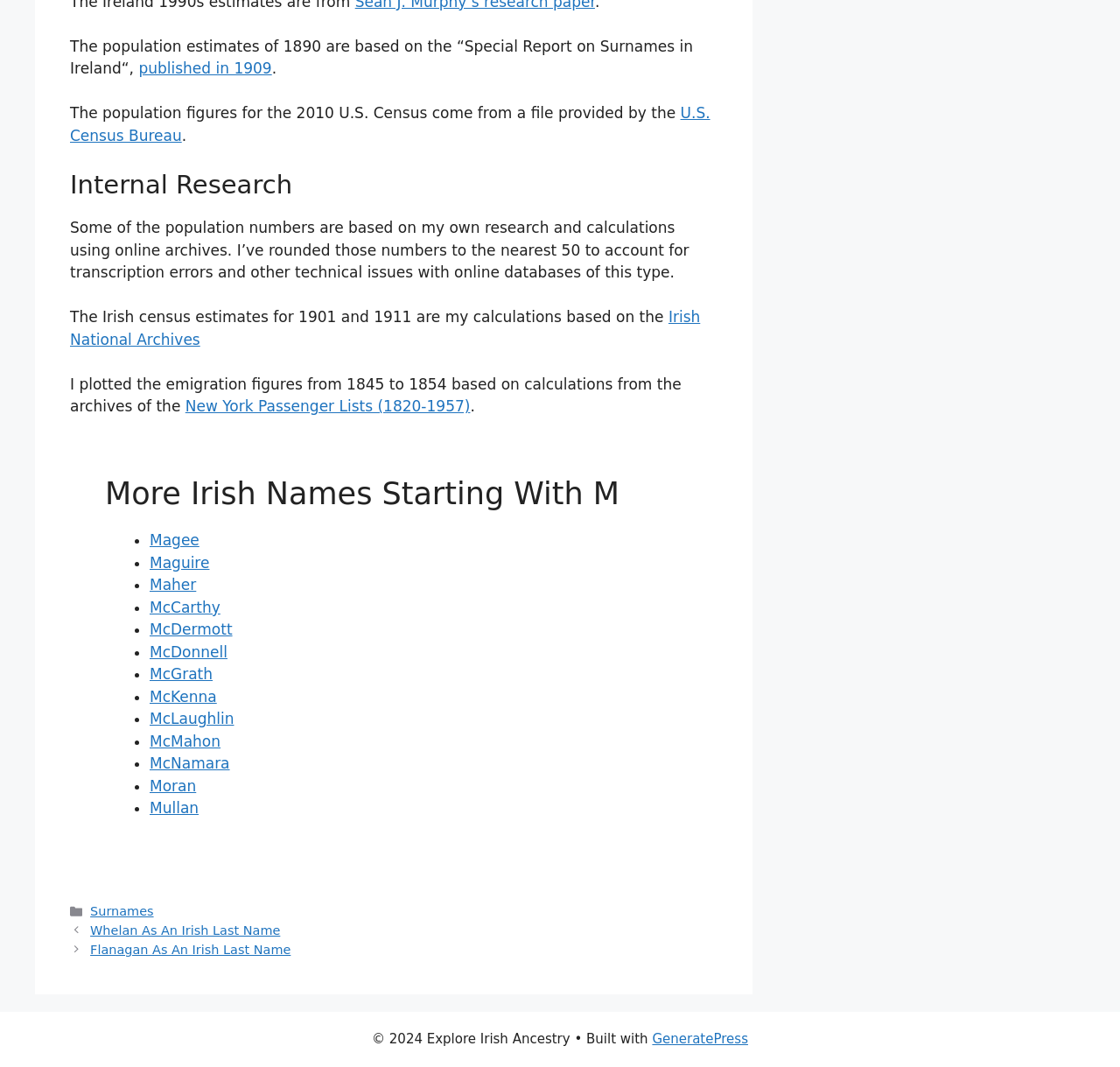What is the source of the population figures for the 2010 U.S. Census?
Please answer using one word or phrase, based on the screenshot.

U.S. Census Bureau